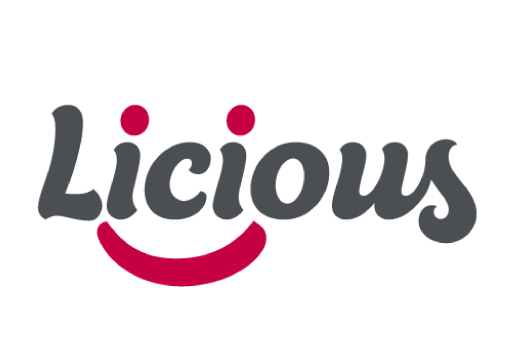Offer a detailed explanation of the image and its components.

The image showcases the logo of "Licious," a brand that specializes in fresh meat delivery and delicious recipes. The design features the word "Licious" in a playful font, highlighted by a friendly smile element integrated into the logo. The use of a vibrant red color for the smiley accent contrasts with the darker gray of the text, conveying a sense of joy and satisfaction associated with the brand. This logo likely symbolizes the company's commitment to providing quality meat products and inviting culinary experiences for home cooks and food enthusiasts alike.